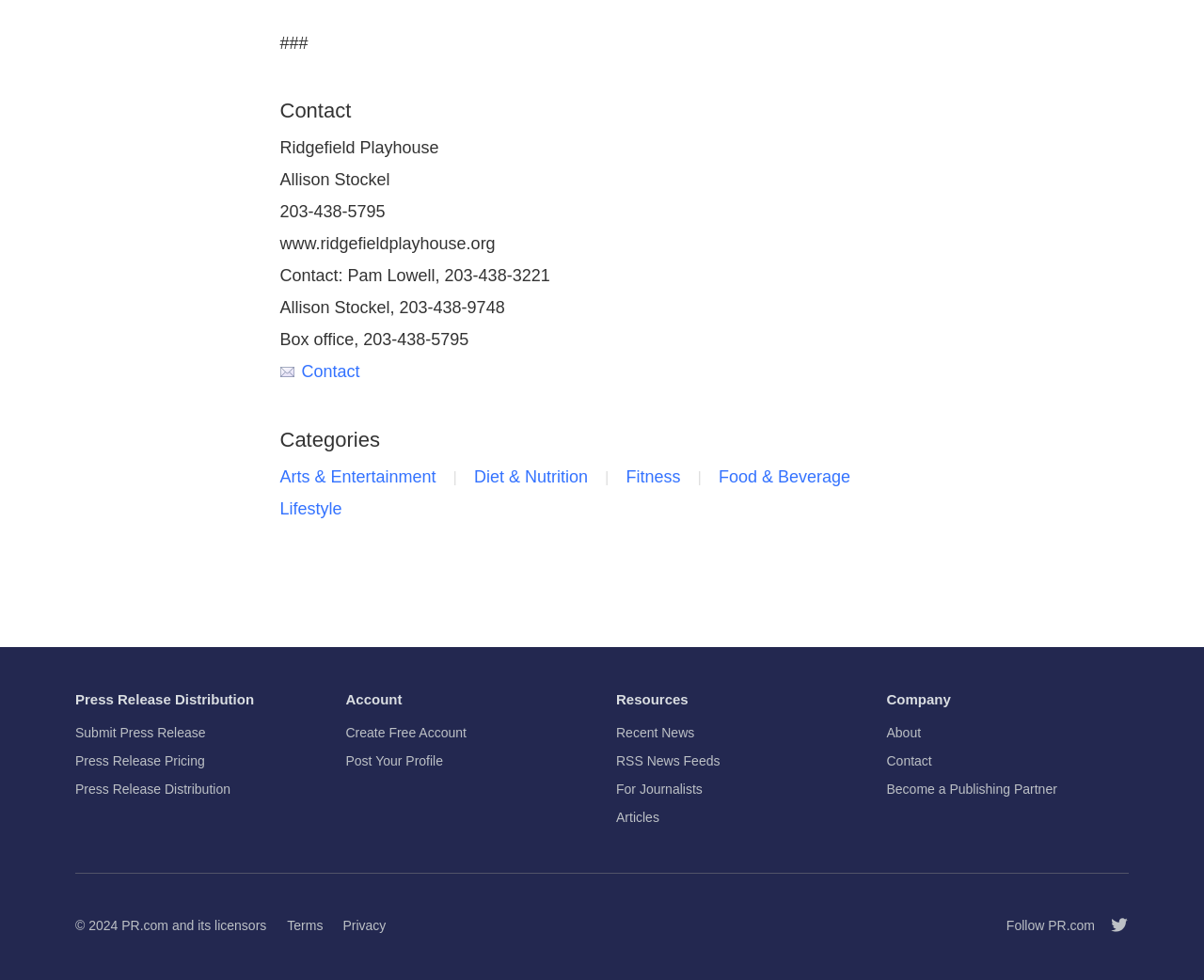Could you indicate the bounding box coordinates of the region to click in order to complete this instruction: "Create a free account".

[0.287, 0.733, 0.387, 0.762]